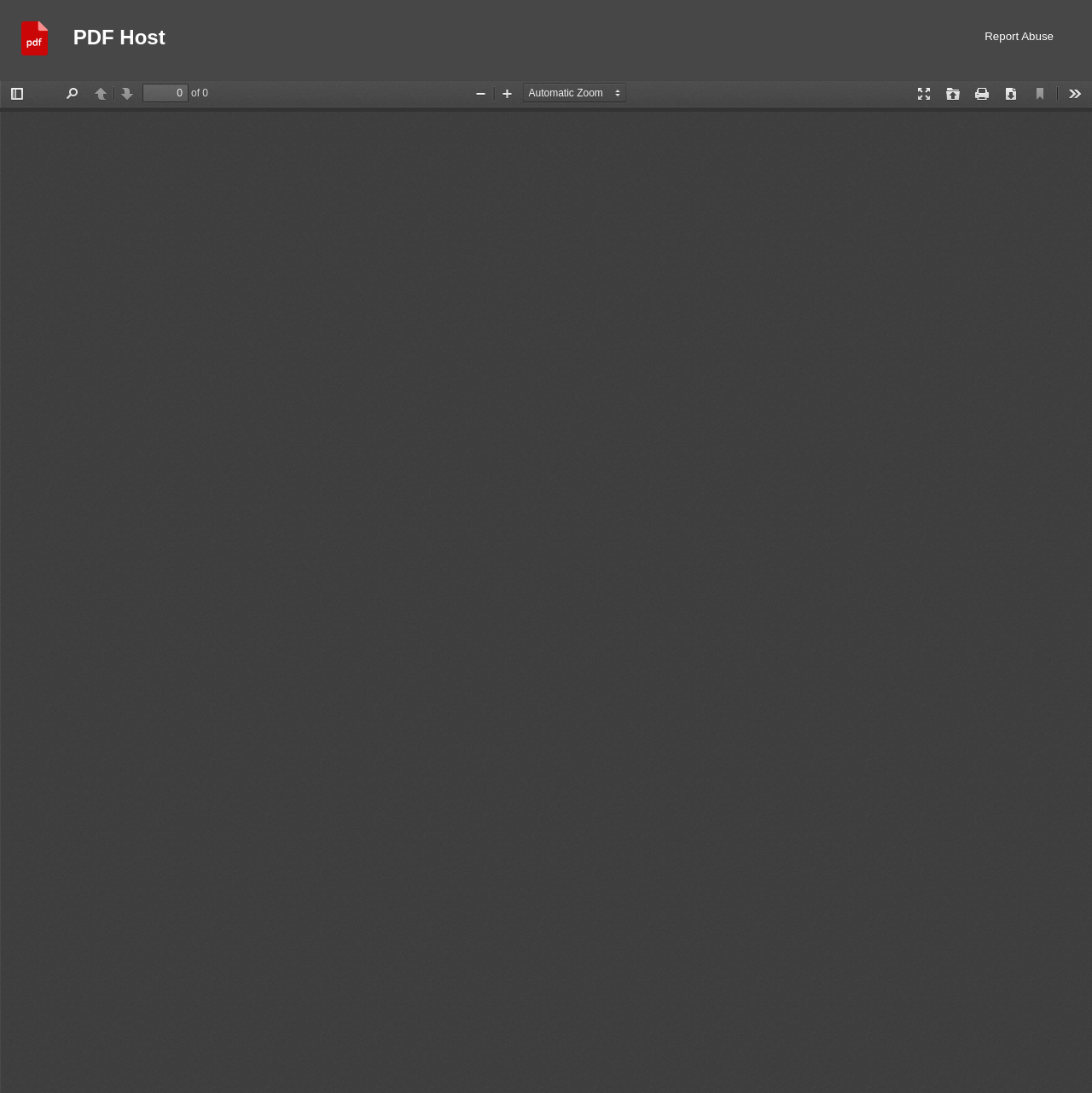Determine the bounding box coordinates for the area that should be clicked to carry out the following instruction: "View the journal's home page".

None